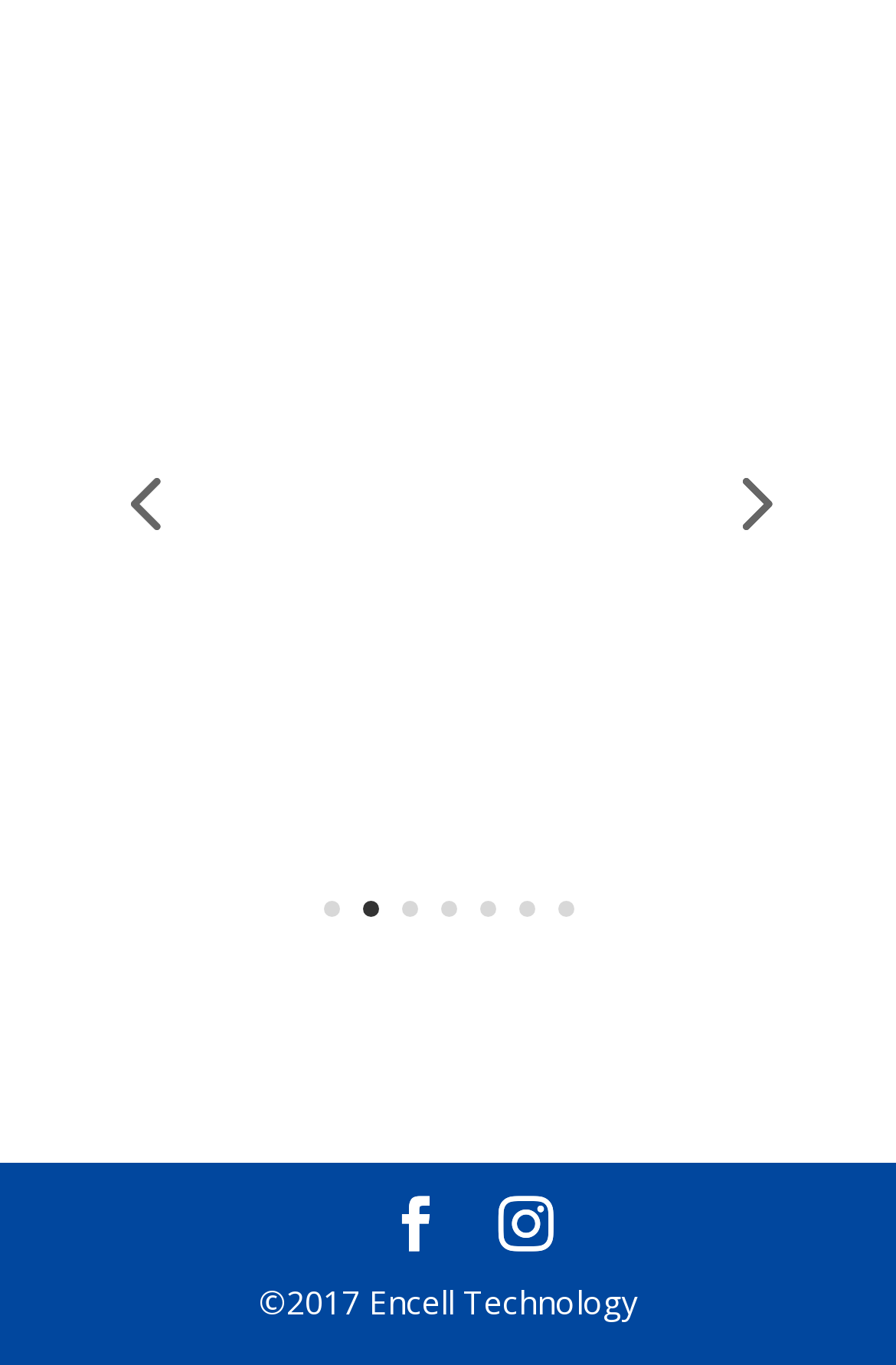Find the bounding box coordinates for the UI element that matches this description: "Previous".

[0.1, 0.327, 0.223, 0.408]